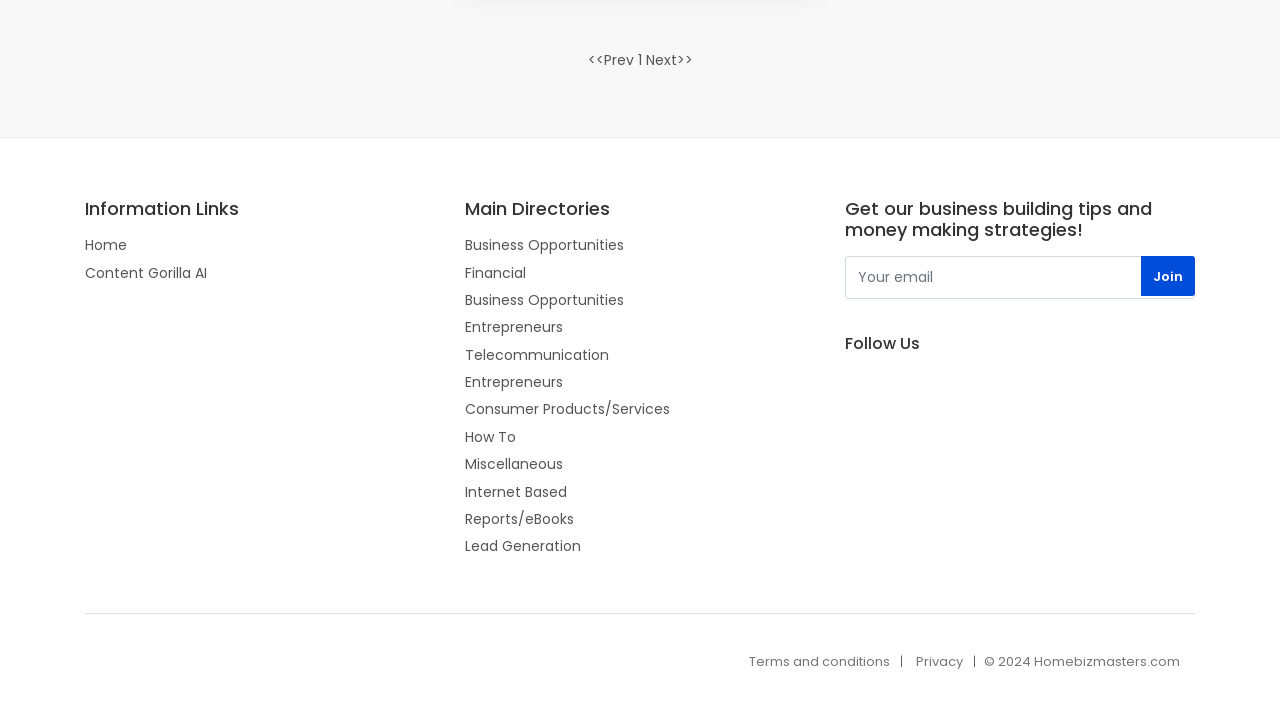What is the last link in the footer section?
Utilize the information in the image to give a detailed answer to the question.

The last link in the footer section is 'Privacy' because it is the last link in the footer section with the bounding box coordinates [0.716, 0.914, 0.752, 0.943].